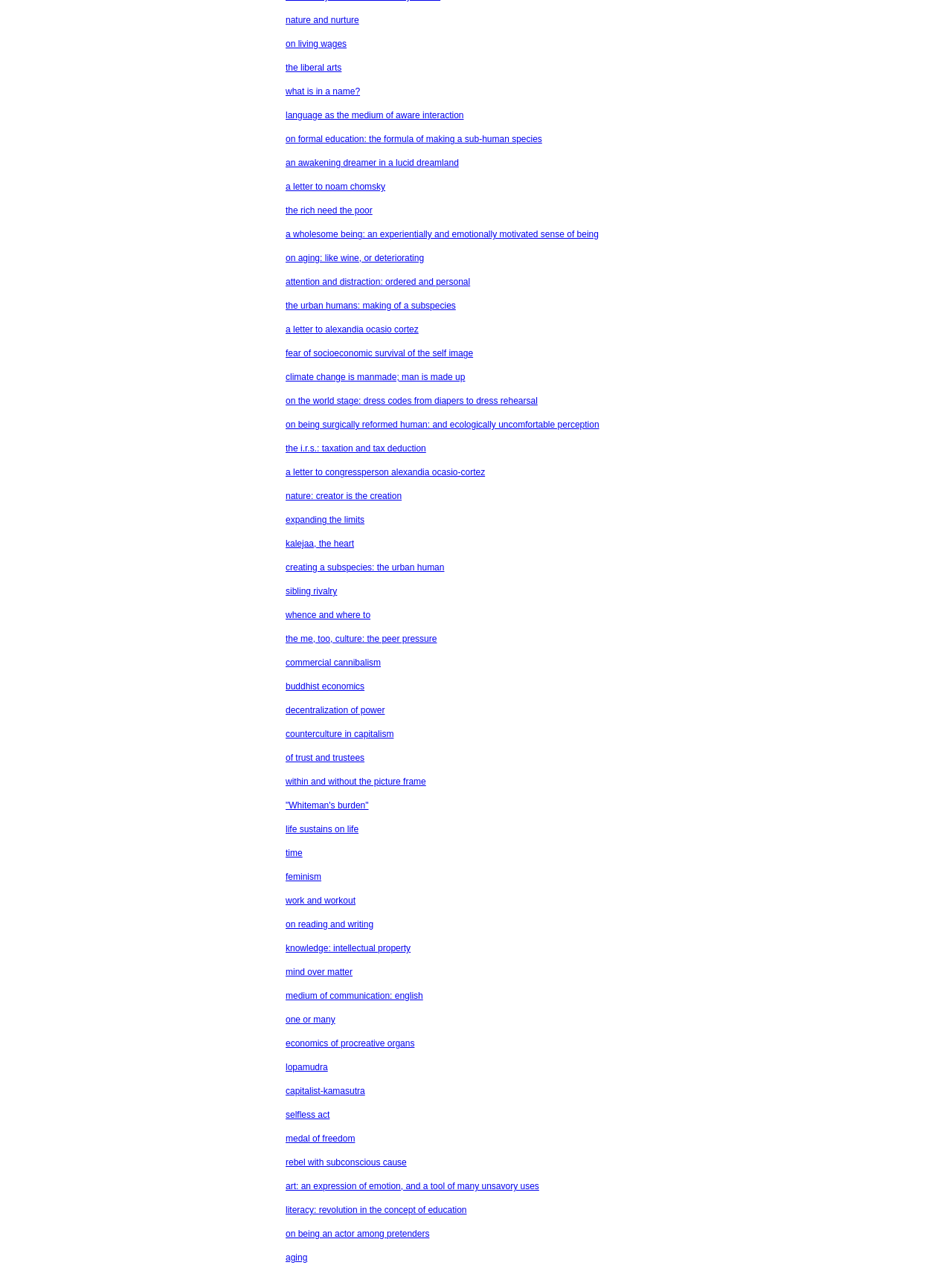Find and provide the bounding box coordinates for the UI element described with: "the rich need the poor".

[0.3, 0.162, 0.391, 0.17]